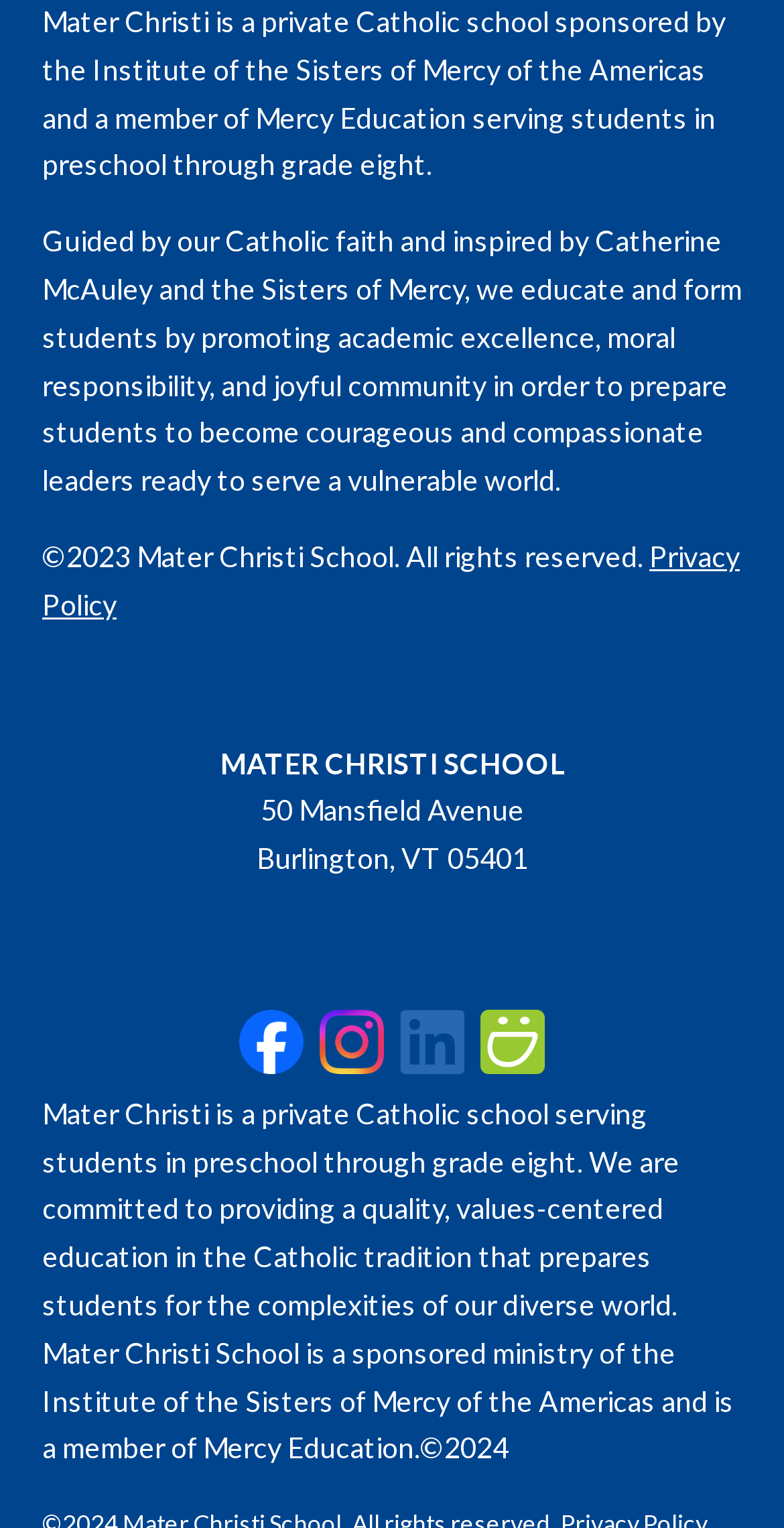Answer this question using a single word or a brief phrase:
What is the year mentioned at the bottom of the page?

2023